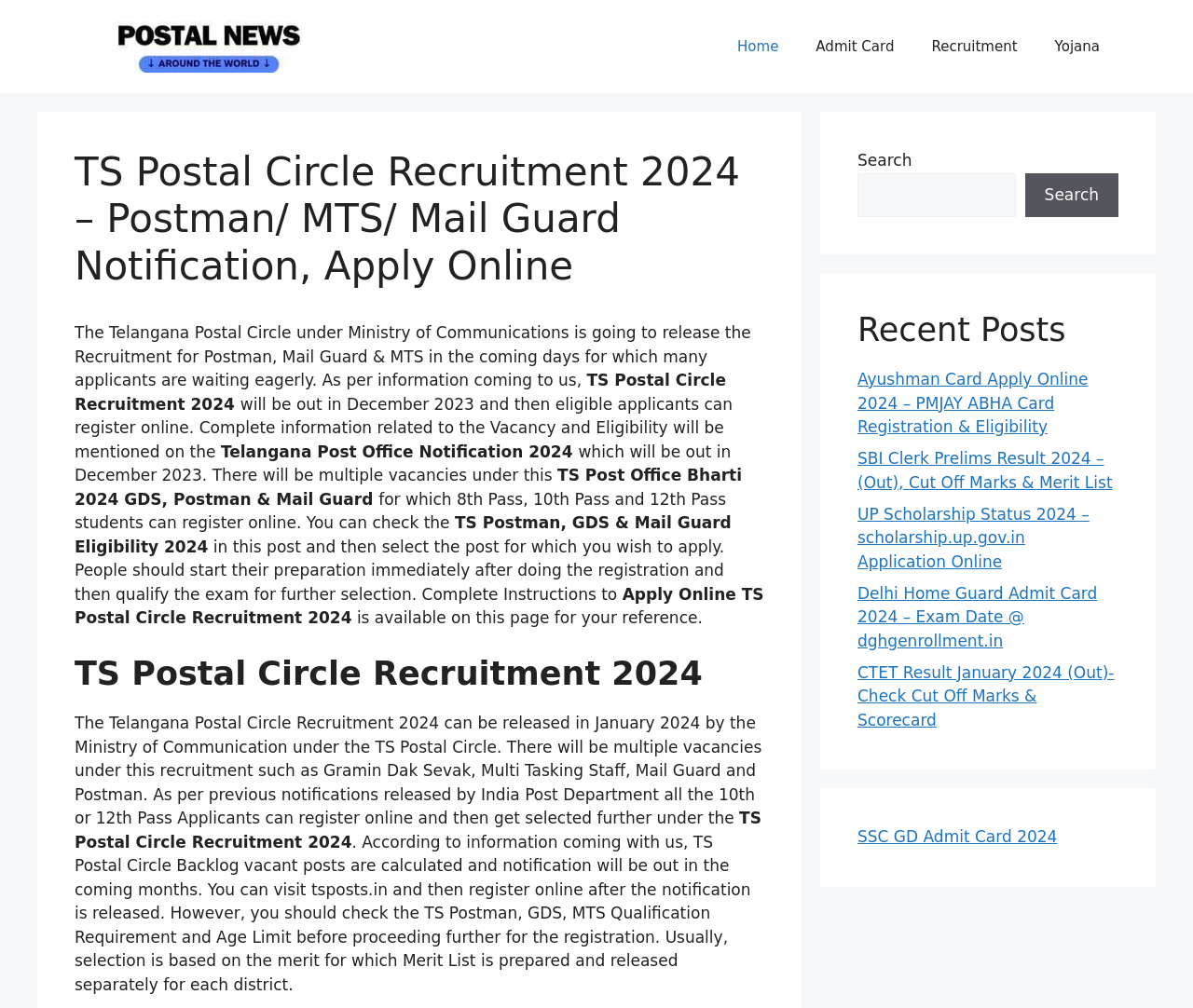Find the bounding box coordinates of the clickable area that will achieve the following instruction: "Apply online for TS Postal Circle Recruitment 2024".

[0.062, 0.58, 0.64, 0.622]